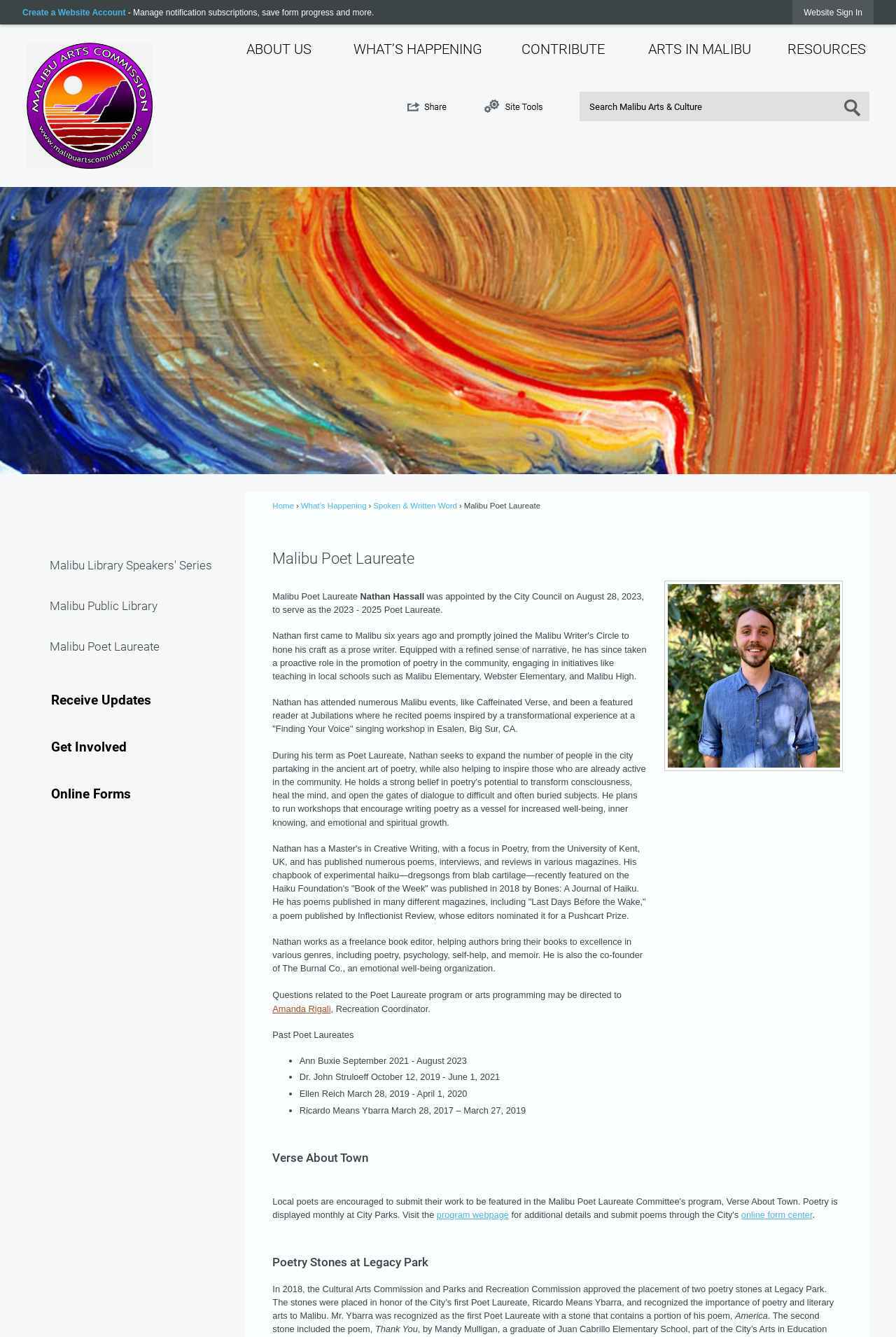Answer the following inquiry with a single word or phrase:
What is the title of the program mentioned on the webpage?

Verse About Town